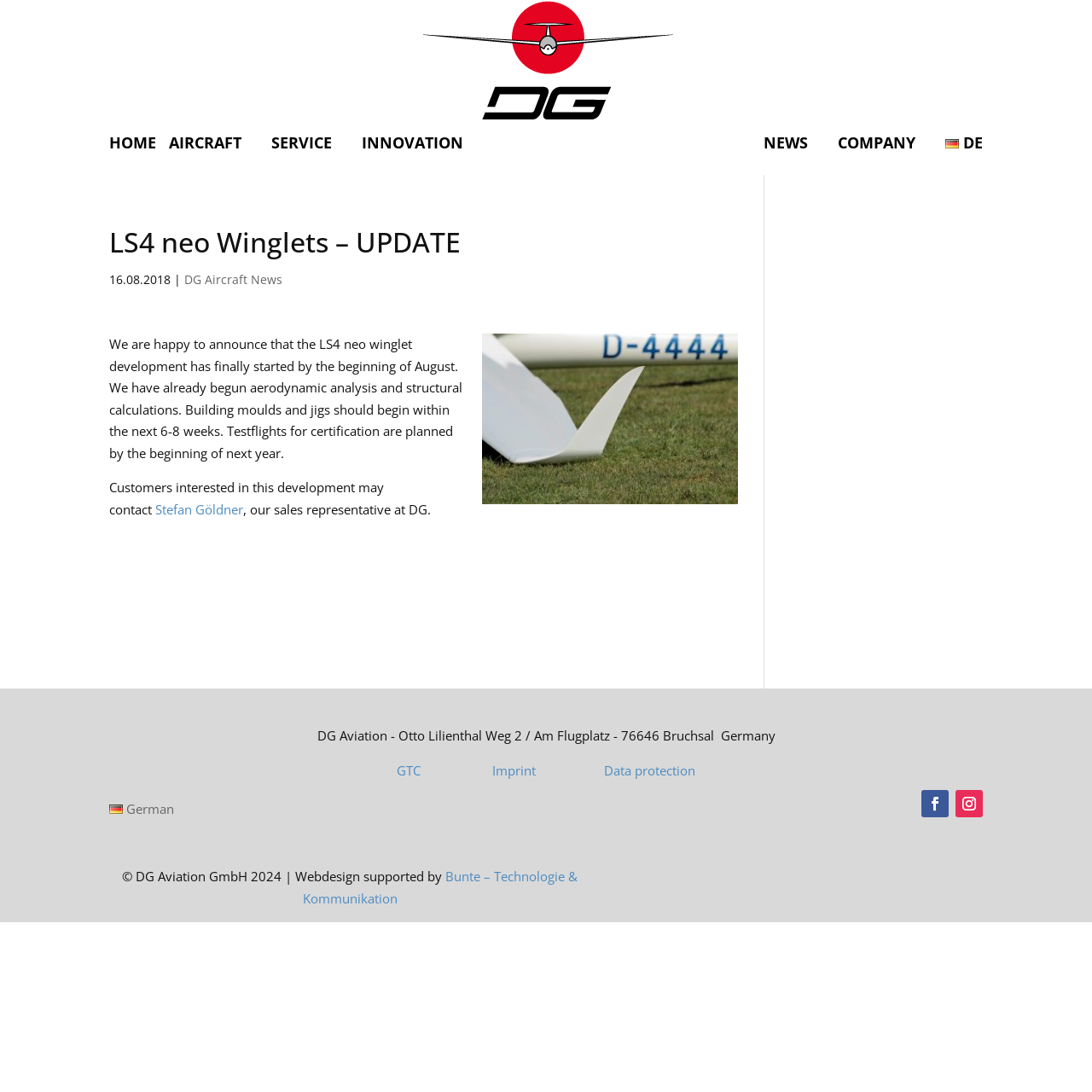Who is the sales representative at DG?
Please answer the question as detailed as possible based on the image.

I found the sales representative's name by reading the article content, which mentions 'Customers interested in this development may contact Stefan Göldner, our sales representative at DG.' This clearly states the name of the sales representative.